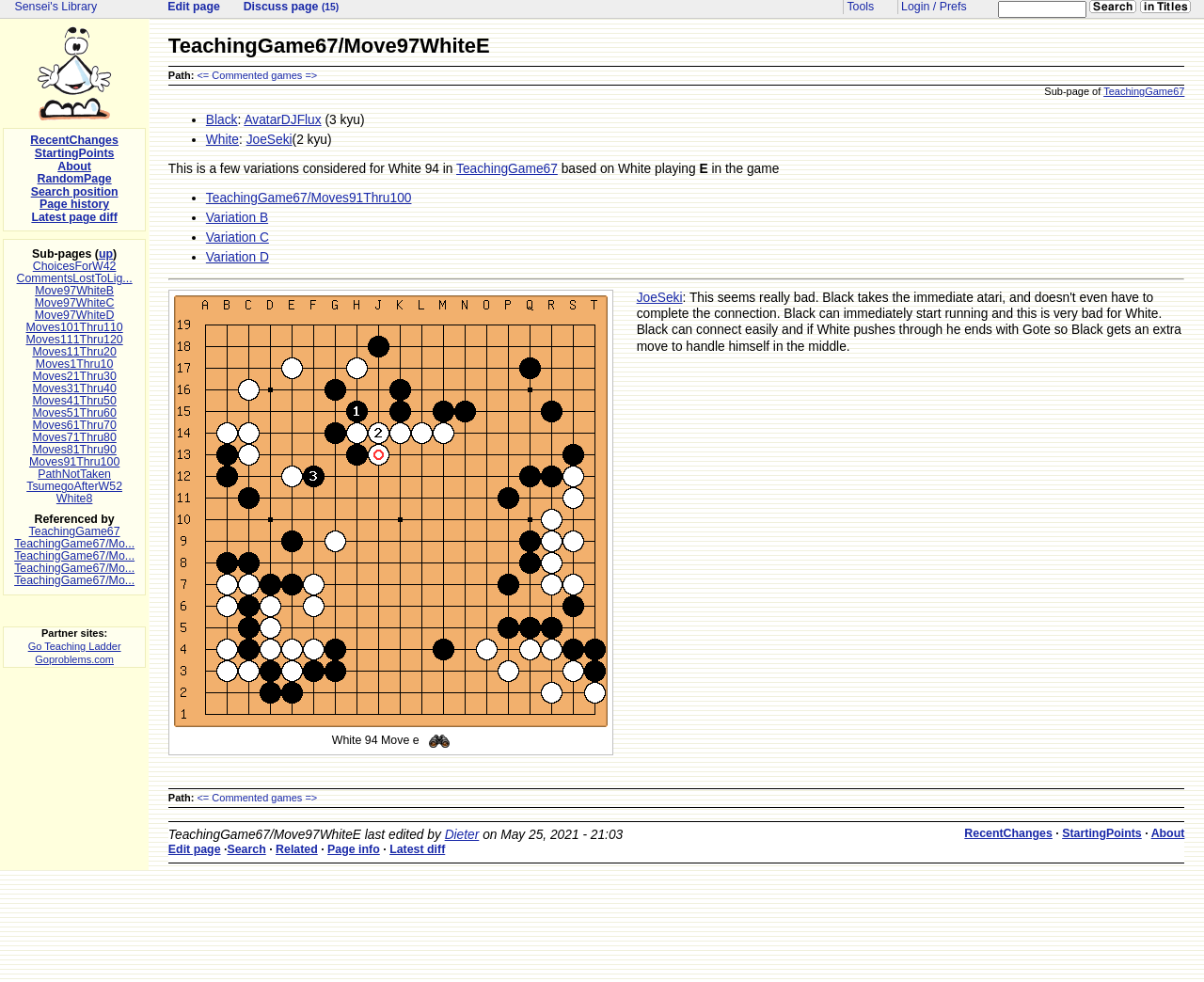Find the bounding box of the UI element described as follows: "Discuss page (15)".

[0.197, 0.0, 0.286, 0.015]